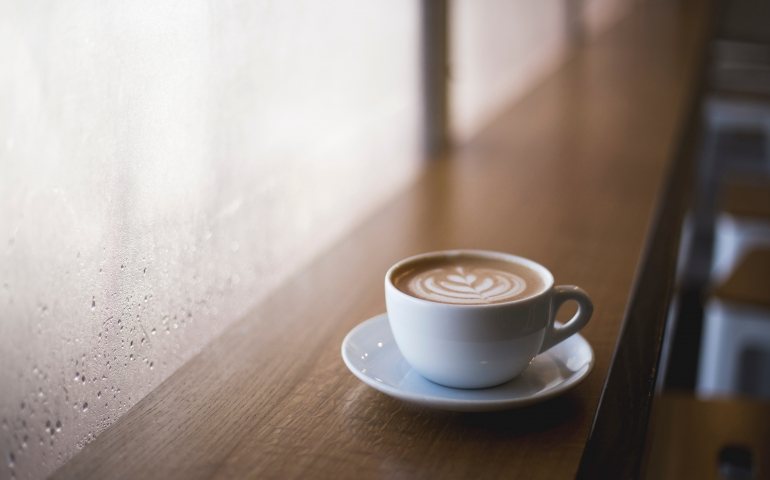What is the pattern on the latte art?
From the image, respond using a single word or phrase.

Leaf